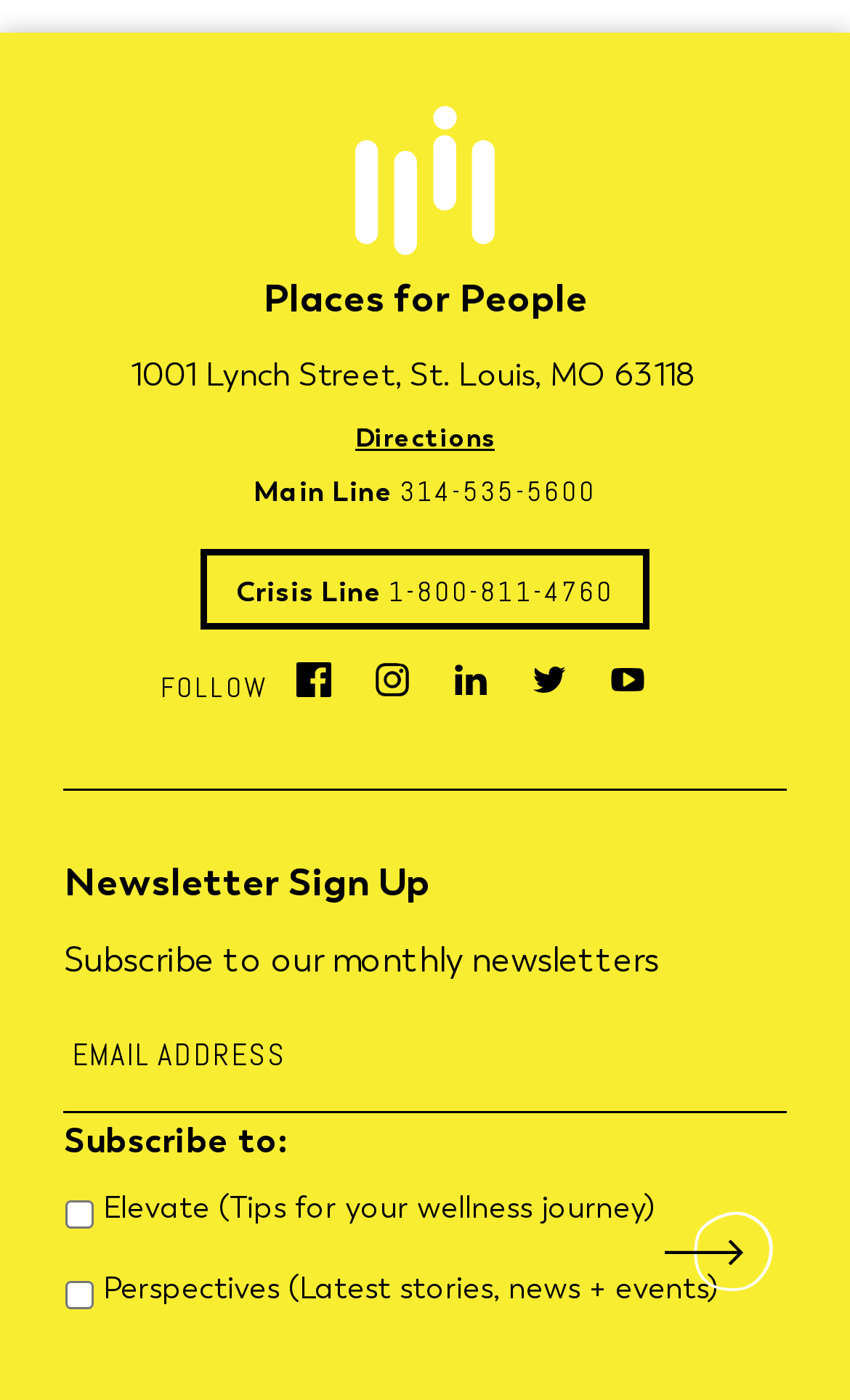Pinpoint the bounding box coordinates of the clickable area necessary to execute the following instruction: "Call the Main Line". The coordinates should be given as four float numbers between 0 and 1, namely [left, top, right, bottom].

[0.47, 0.338, 0.702, 0.365]